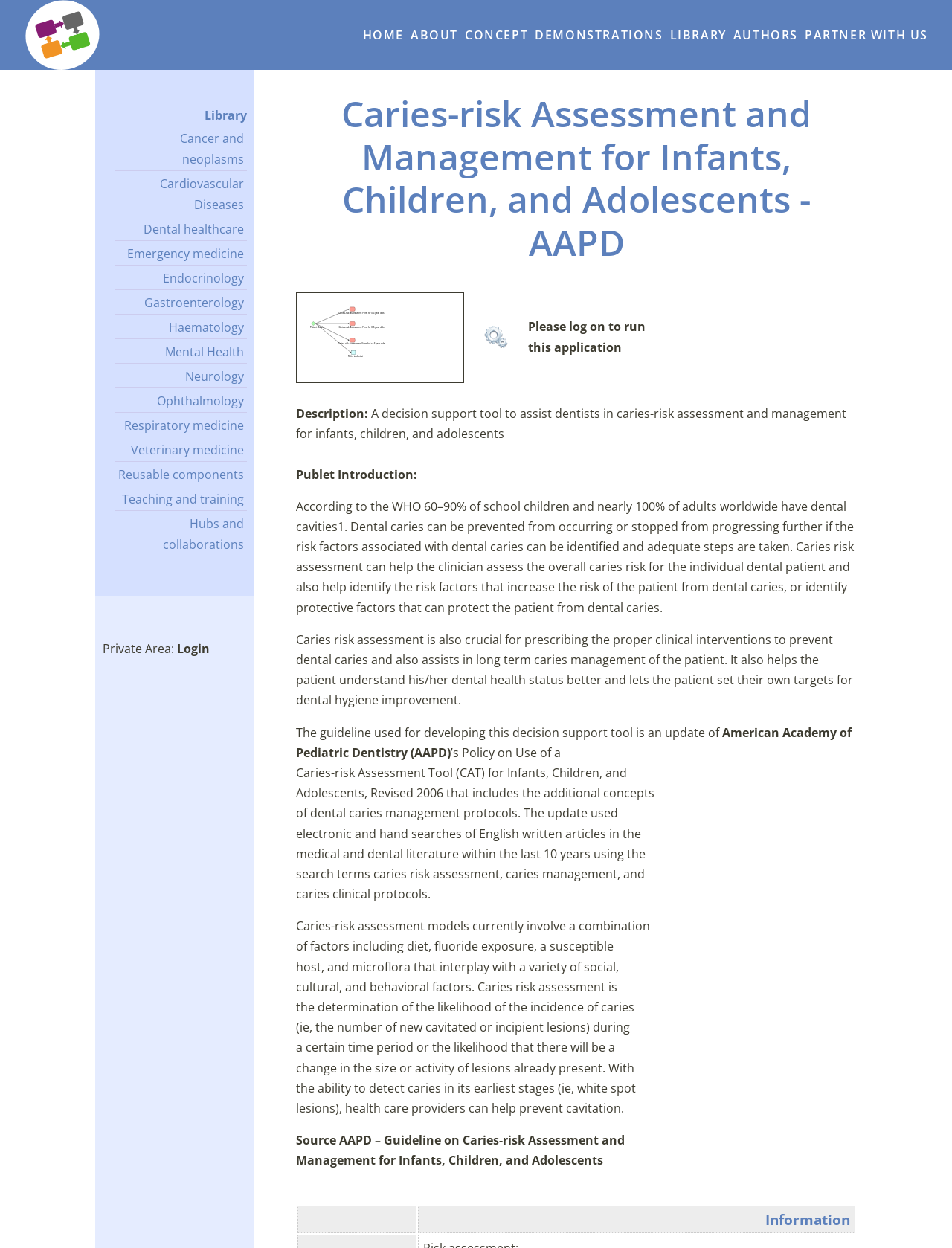Determine the bounding box coordinates of the region I should click to achieve the following instruction: "Click on the HOME link". Ensure the bounding box coordinates are four float numbers between 0 and 1, i.e., [left, top, right, bottom].

[0.381, 0.024, 0.424, 0.056]